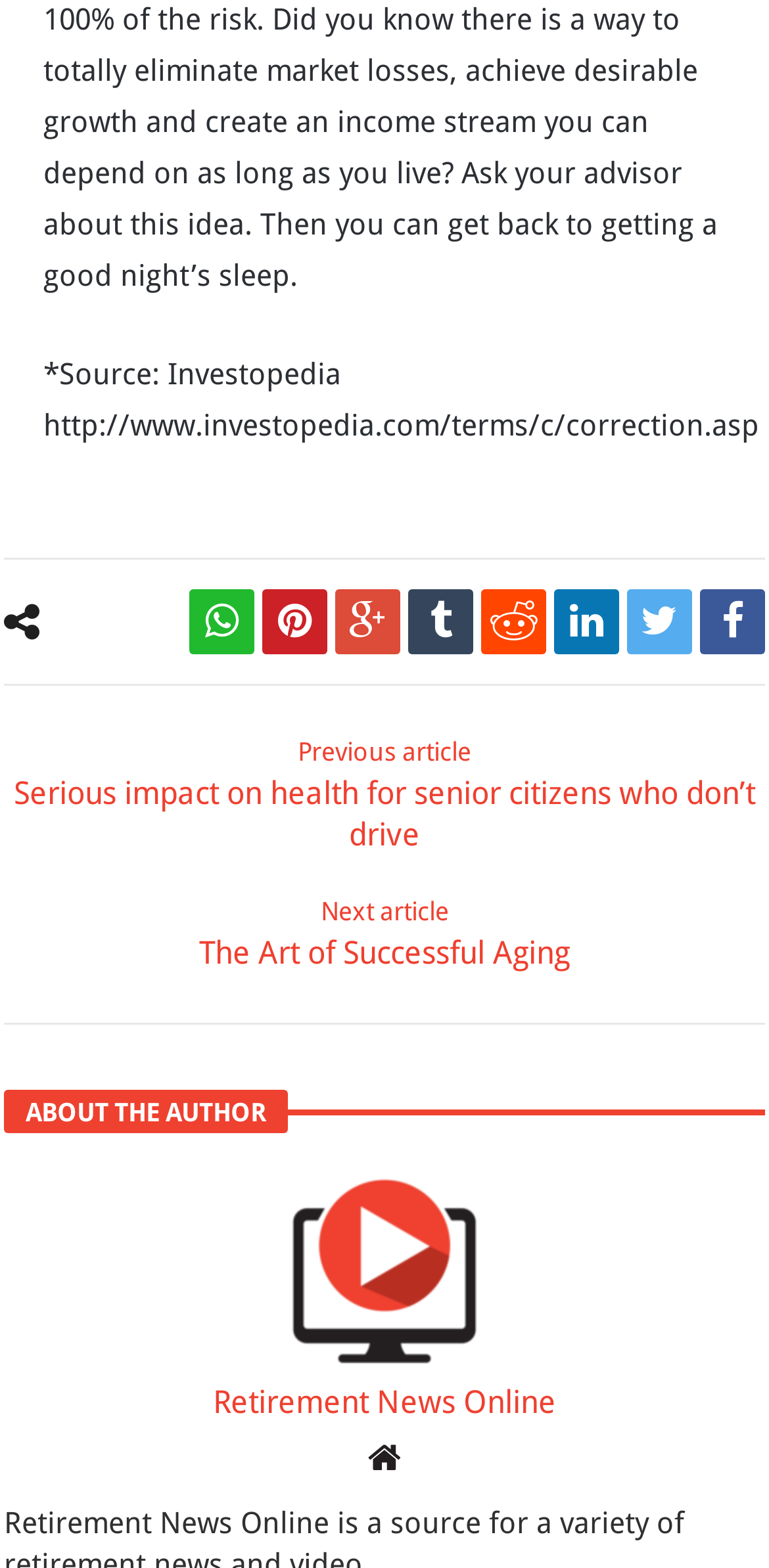Can you look at the image and give a comprehensive answer to the question:
How many social media links are present?

There are 7 social media links present on the webpage, which are represented by the icons '', '', '', '', '', '', and ''.